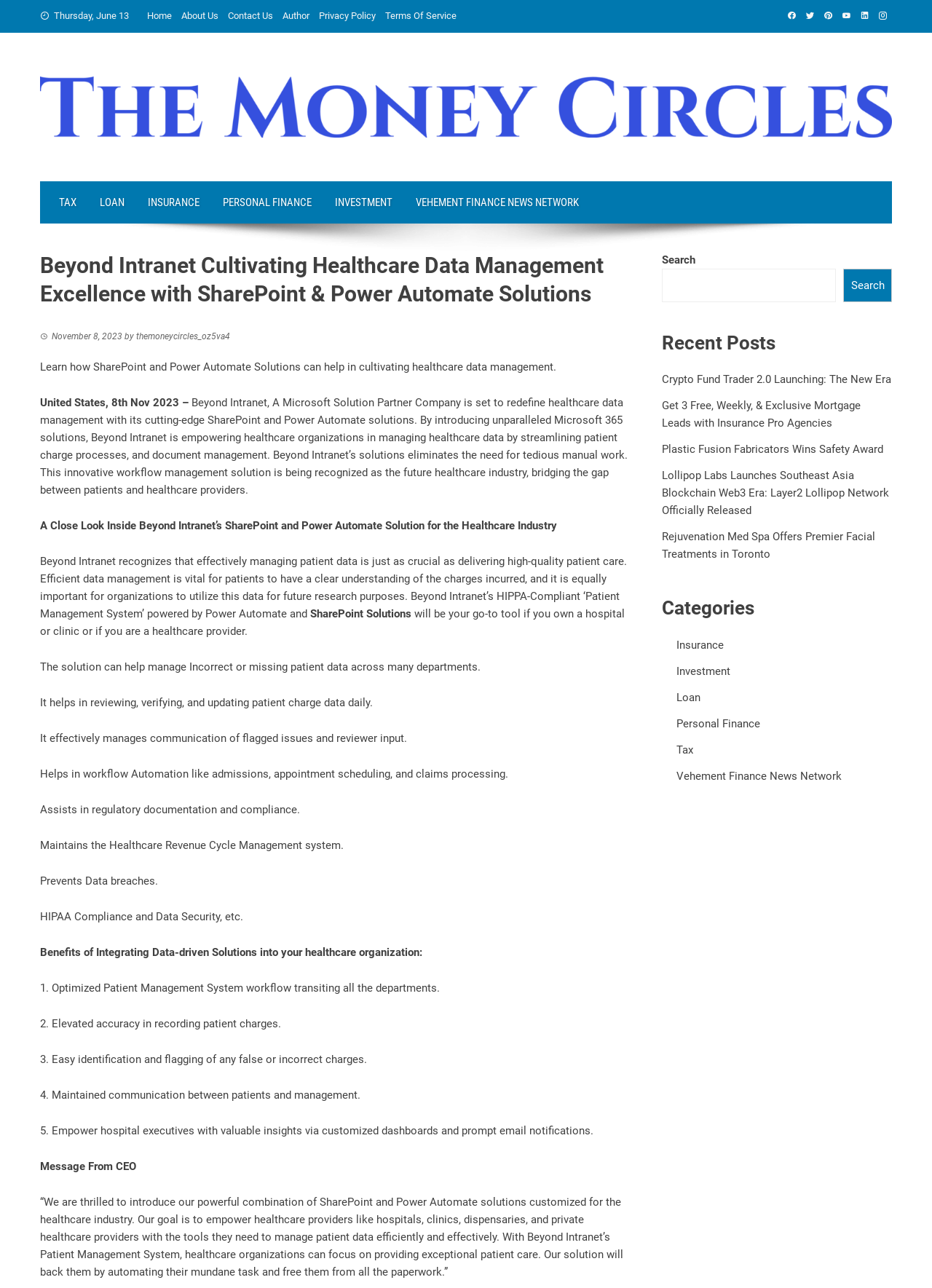Specify the bounding box coordinates of the element's area that should be clicked to execute the given instruction: "Learn more about 'SharePoint Solutions'". The coordinates should be four float numbers between 0 and 1, i.e., [left, top, right, bottom].

[0.333, 0.471, 0.441, 0.481]